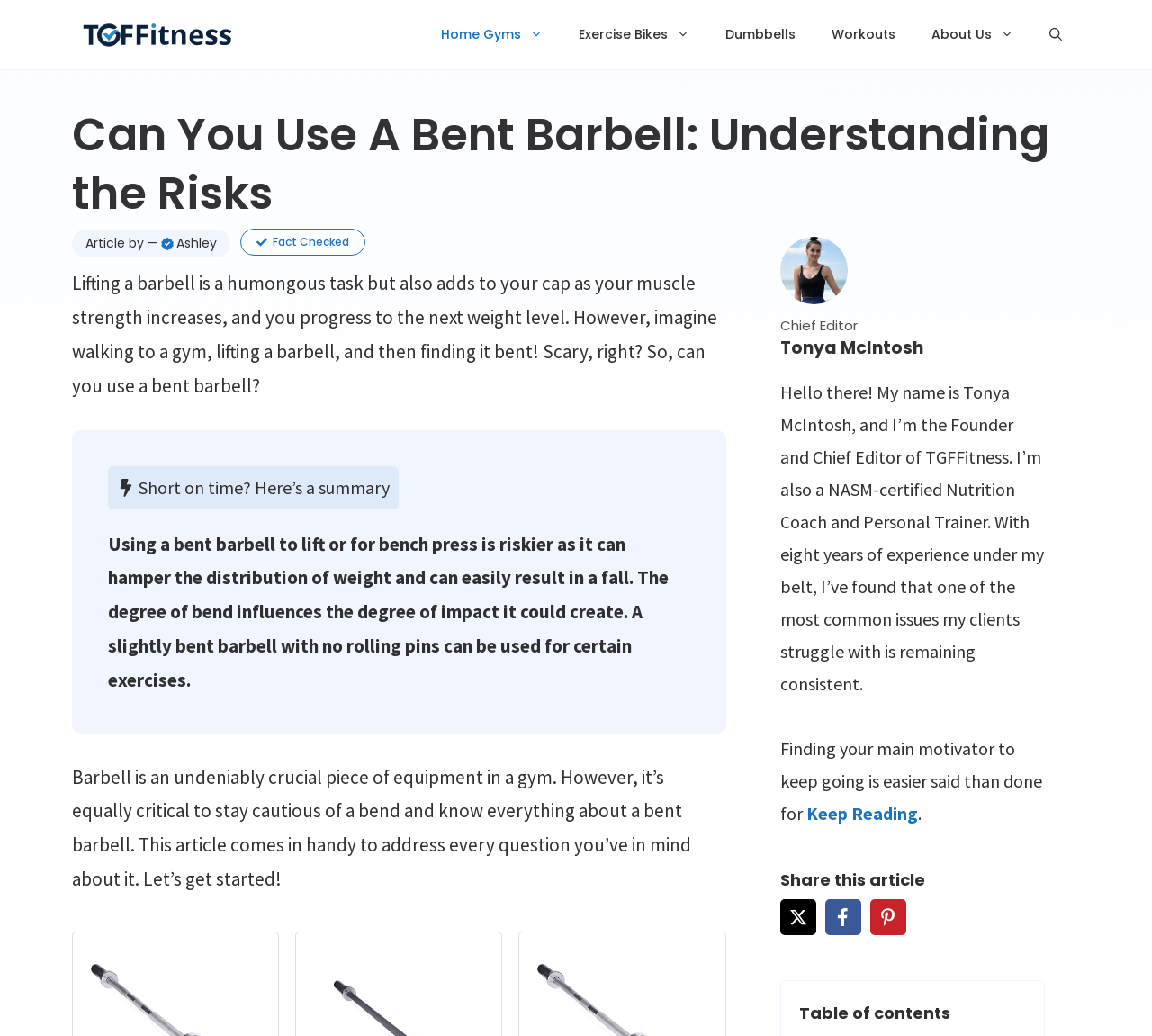Detail the various sections and features of the webpage.

This webpage is about the risks of using a bent barbell and provides information on how to identify one and safety measures to ensure an effective workout. At the top of the page, there is a banner with the site's logo, "TGFFitness", and a navigation menu with links to "Home Gyms", "Exercise Bikes", "Dumbbells", "Workouts", "About Us", and a search bar.

Below the navigation menu, there is a heading that reads "Can You Use A Bent Barbell: Understanding the Risks". Next to the heading, there is a small image and a link to the author, "Ashley". There is also a "Fact Checked" label and a link to a related article.

The main content of the page starts with a paragraph that discusses the importance of lifting a barbell safely and the risks of using a bent one. The text is divided into sections, with headings and short summaries. There are also several images and figures throughout the page, including a photo of the chief editor, Tonya McIntosh.

In the middle of the page, there is a section that summarizes the main points of the article, followed by a longer text that explains the risks of using a bent barbell in more detail. The text is written in a conversational tone and includes personal anecdotes from the author.

At the bottom of the page, there are links to share the article on social media, including Facebook and Pinterest, and a table of contents that lists the main sections of the article.